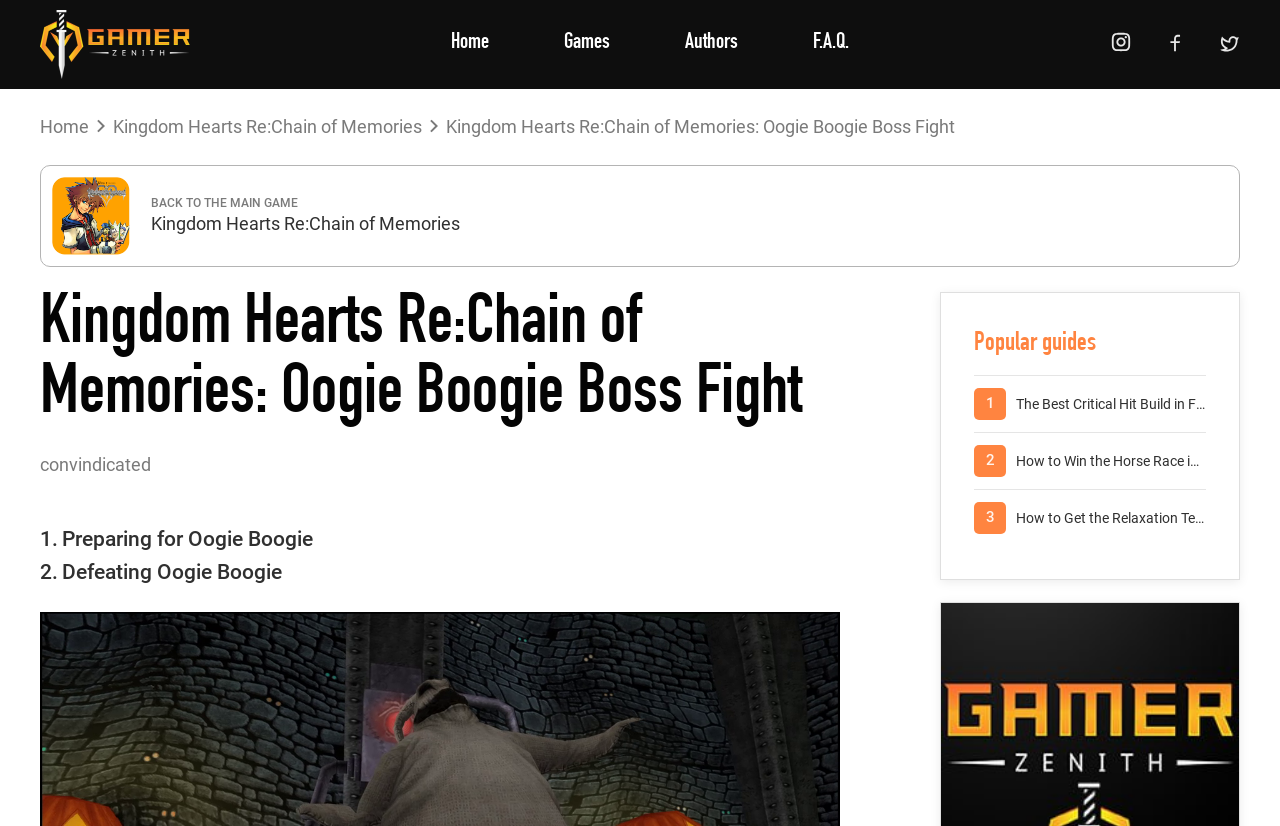Provide a single word or phrase answer to the question: 
What is the name of the Disney villain in Kingdom Hearts Re:Chain of Memories?

Oogie Boogie